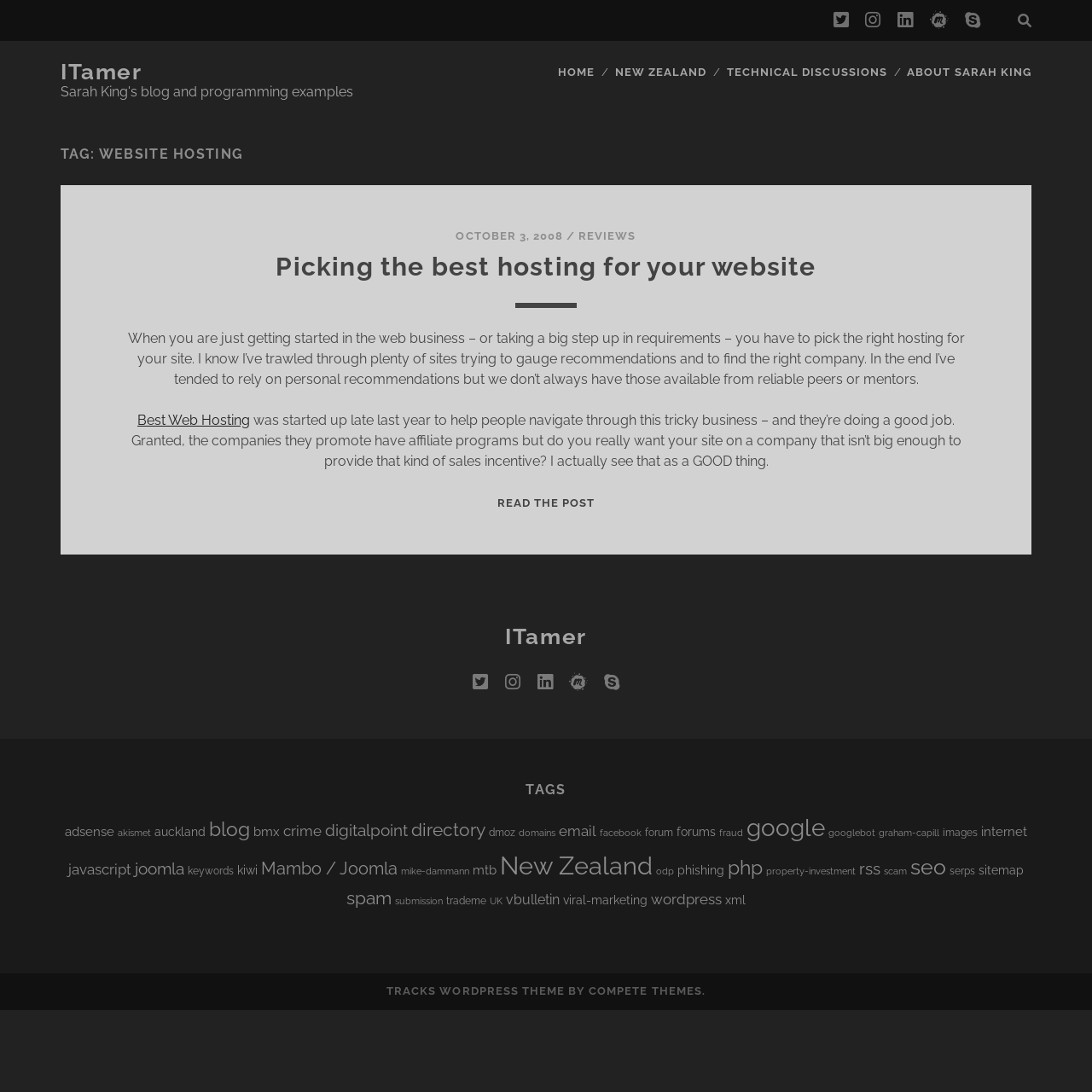Pinpoint the bounding box coordinates for the area that should be clicked to perform the following instruction: "Check out the 'NEW ZEALAND' section".

[0.563, 0.057, 0.647, 0.076]